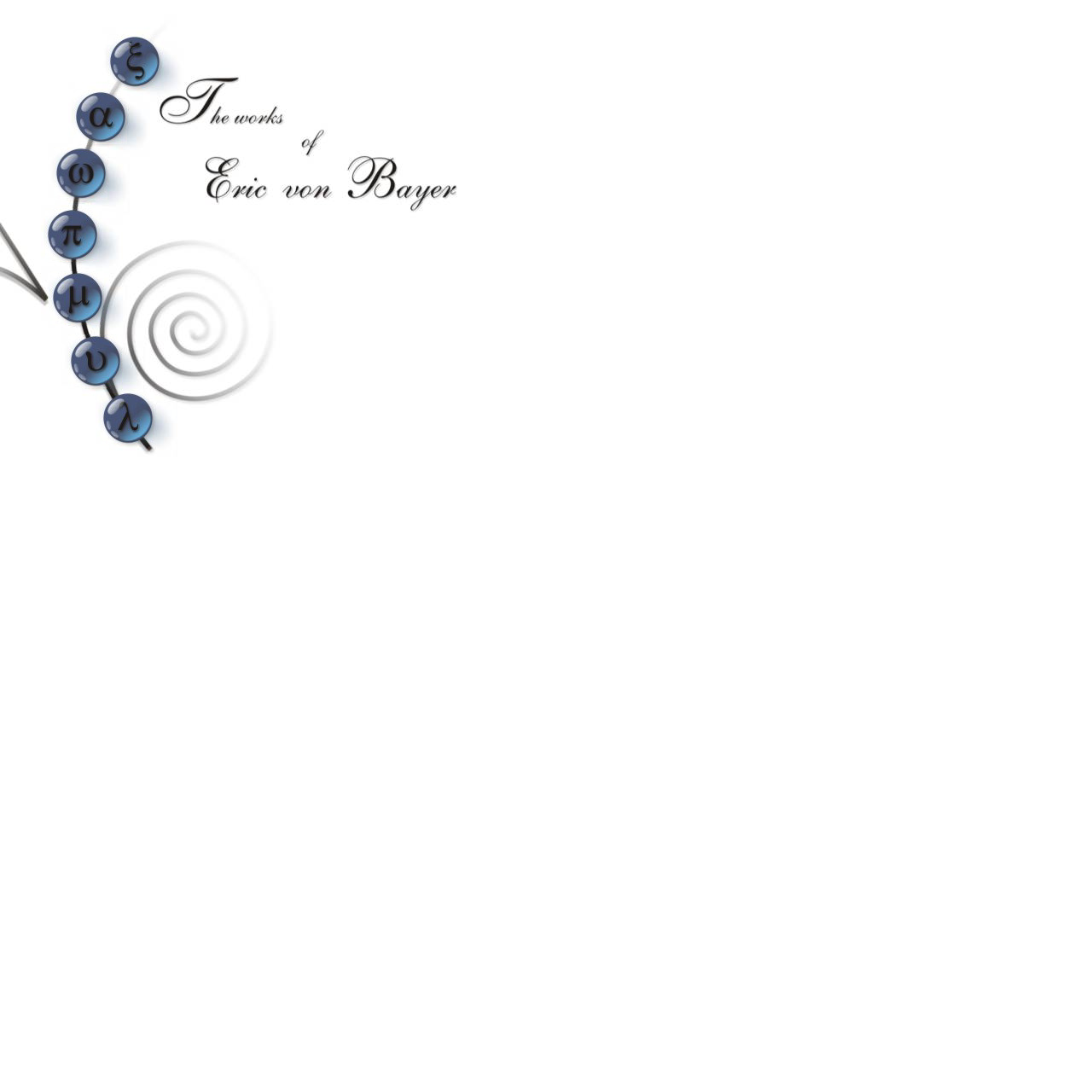Determine the bounding box for the UI element that matches this description: "alt="Writing" name="Icon3"".

[0.049, 0.134, 0.098, 0.148]